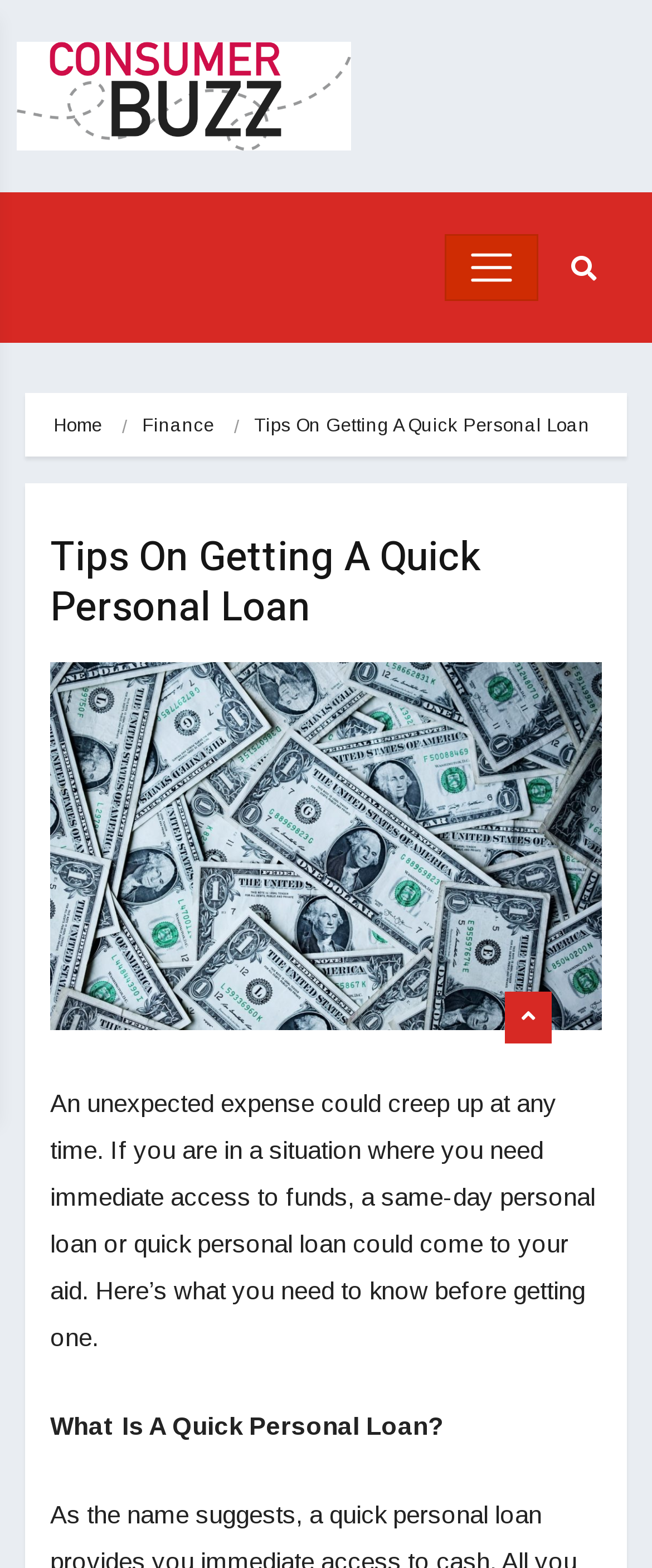Please determine the bounding box of the UI element that matches this description: parent_node: Home title="Back to Top". The coordinates should be given as (top-left x, top-left y, bottom-right x, bottom-right y), with all values between 0 and 1.

[0.774, 0.632, 0.846, 0.665]